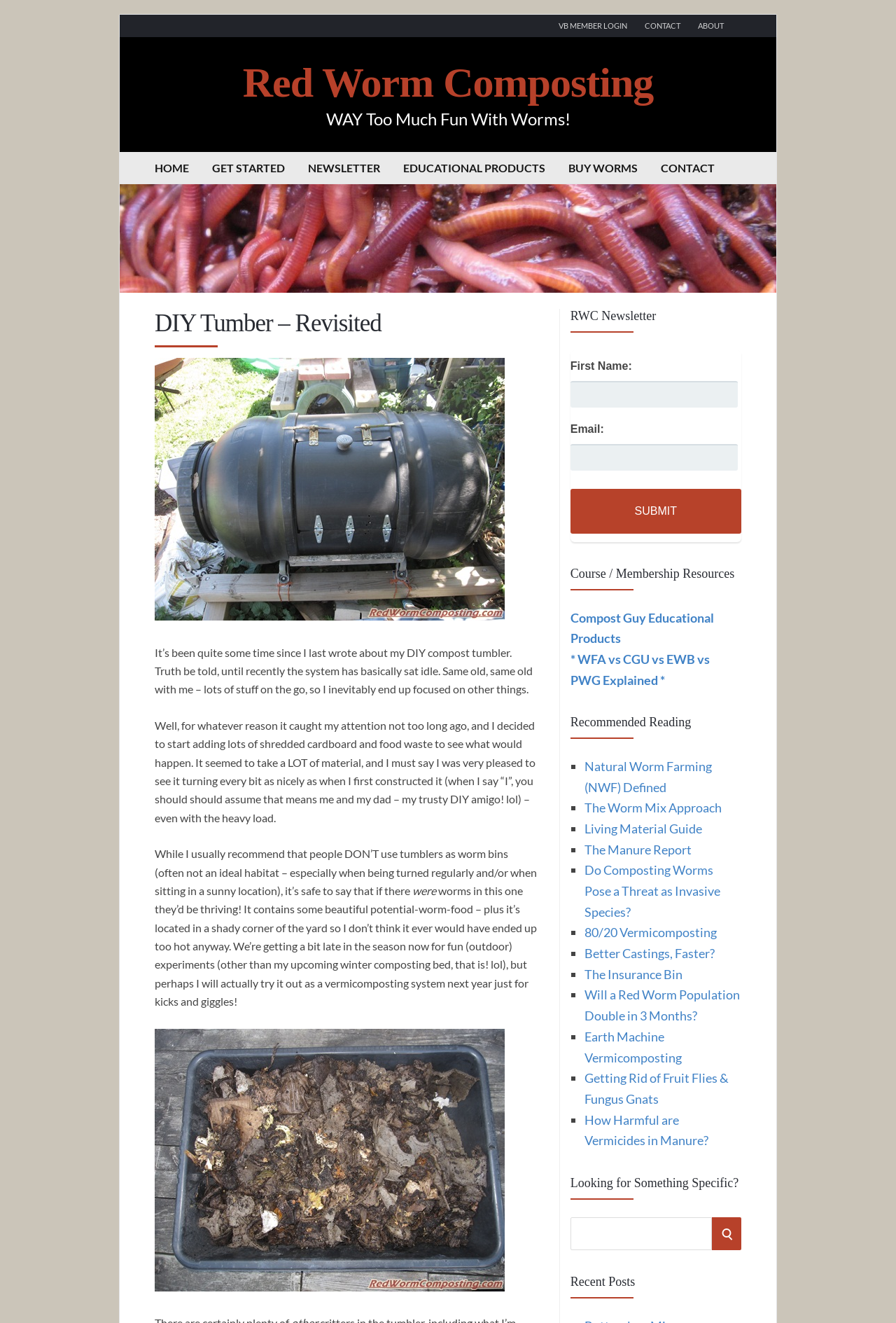Identify the bounding box coordinates of the region I need to click to complete this instruction: "View logo".

None